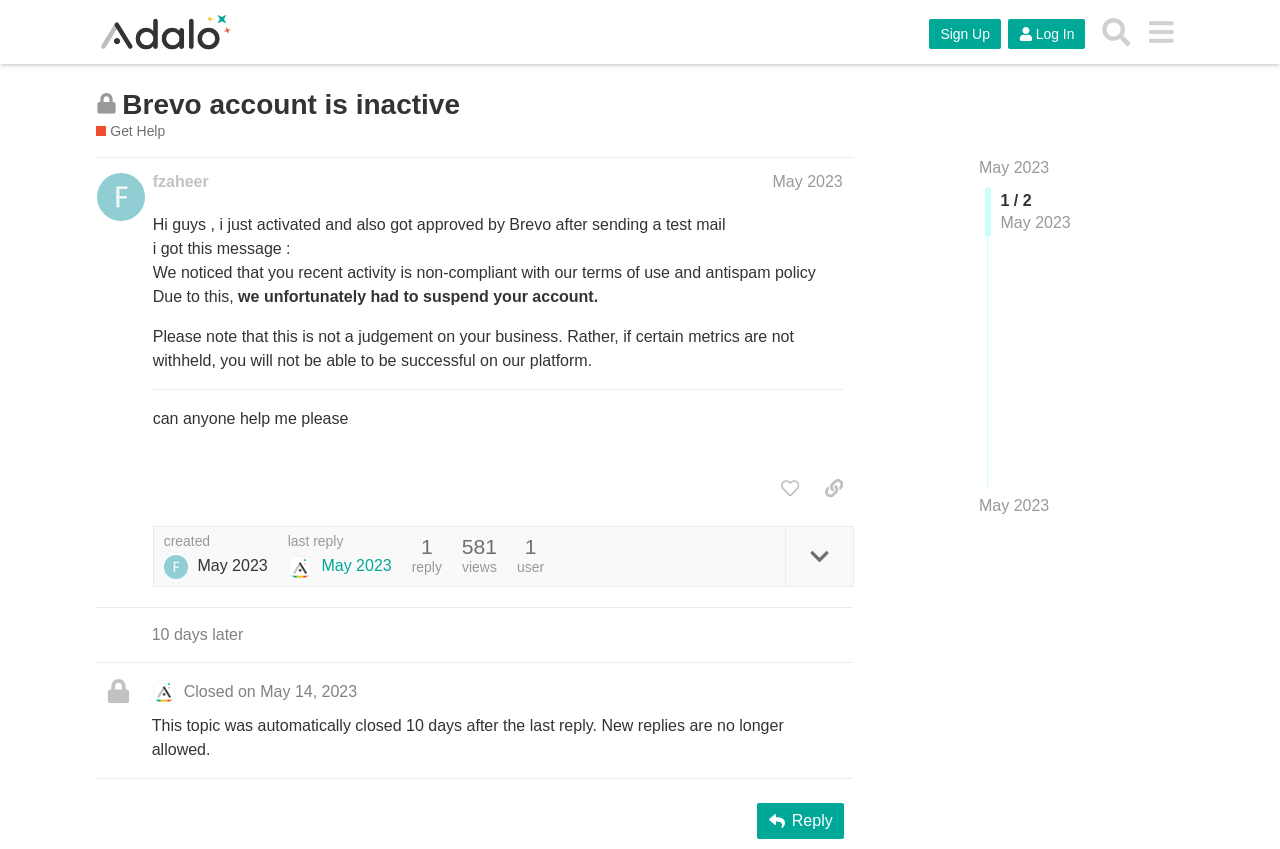Please find the bounding box coordinates of the section that needs to be clicked to achieve this instruction: "Search for something".

[0.854, 0.011, 0.89, 0.064]